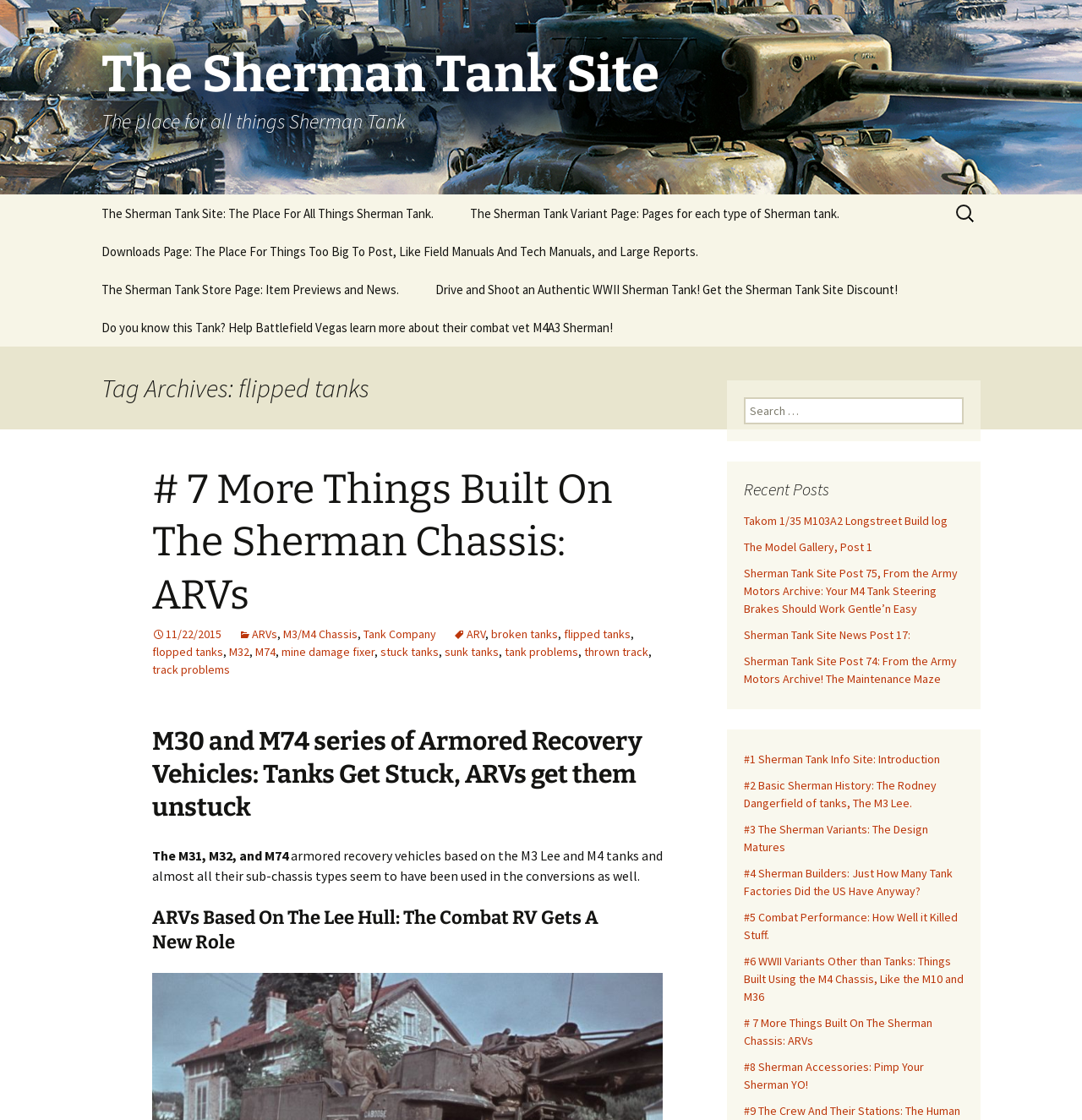Locate the coordinates of the bounding box for the clickable region that fulfills this instruction: "Learn about the Sherman Tank Site".

[0.078, 0.0, 0.922, 0.174]